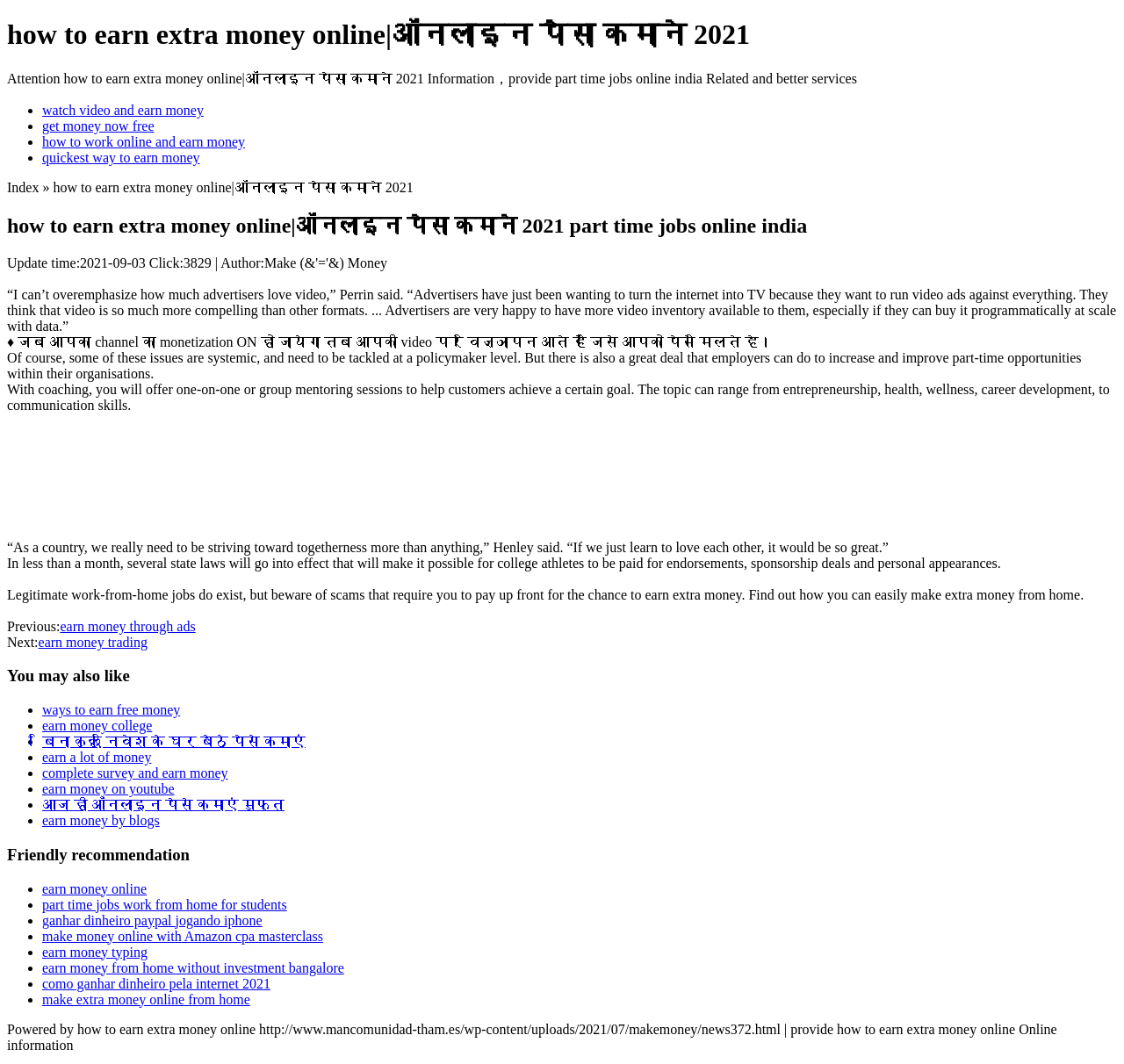What is the purpose of coaching mentioned on the webpage?
Based on the image, respond with a single word or phrase.

To help customers achieve a goal